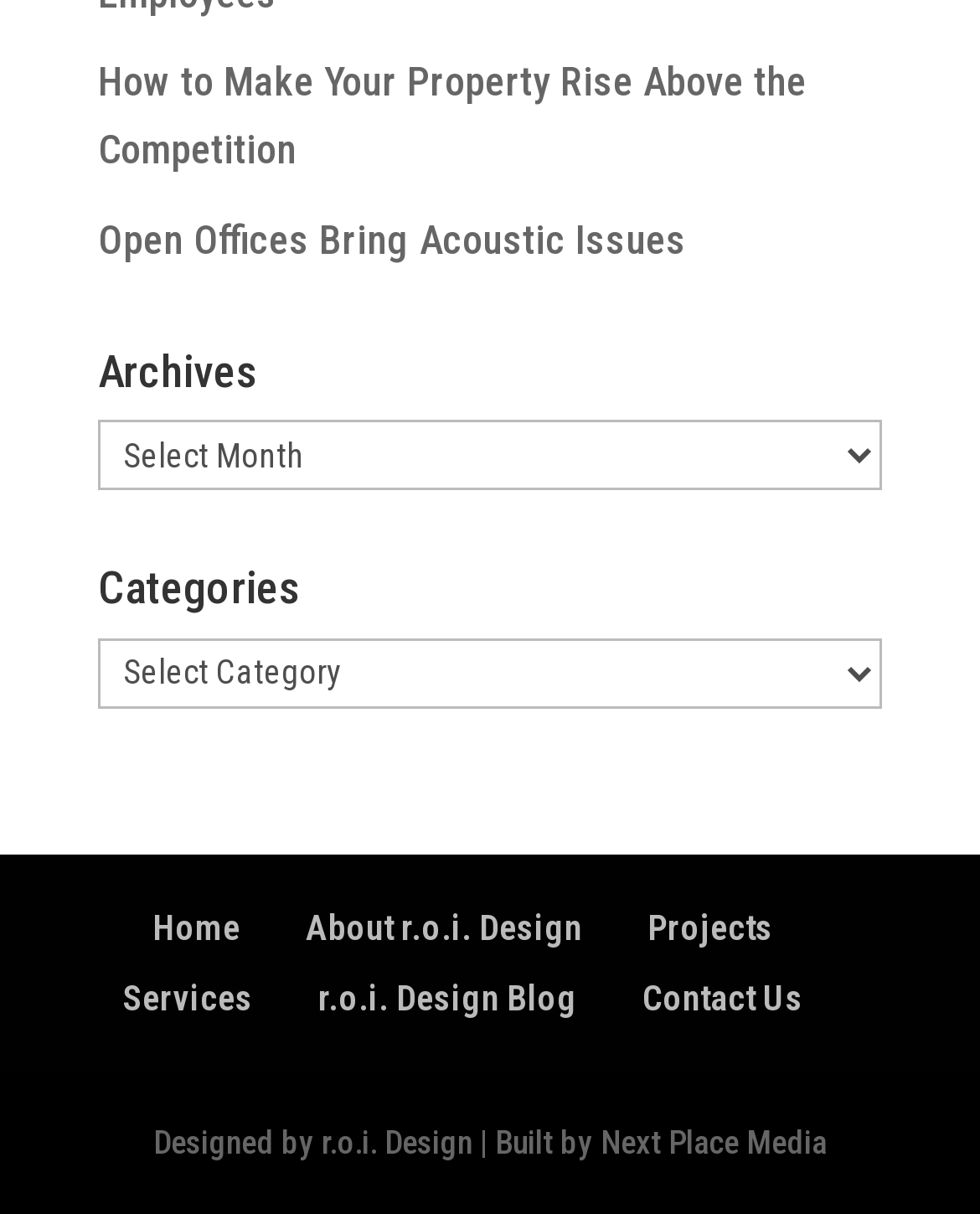Extract the bounding box coordinates for the described element: "Open Offices Bring Acoustic Issues". The coordinates should be represented as four float numbers between 0 and 1: [left, top, right, bottom].

[0.1, 0.177, 0.7, 0.216]